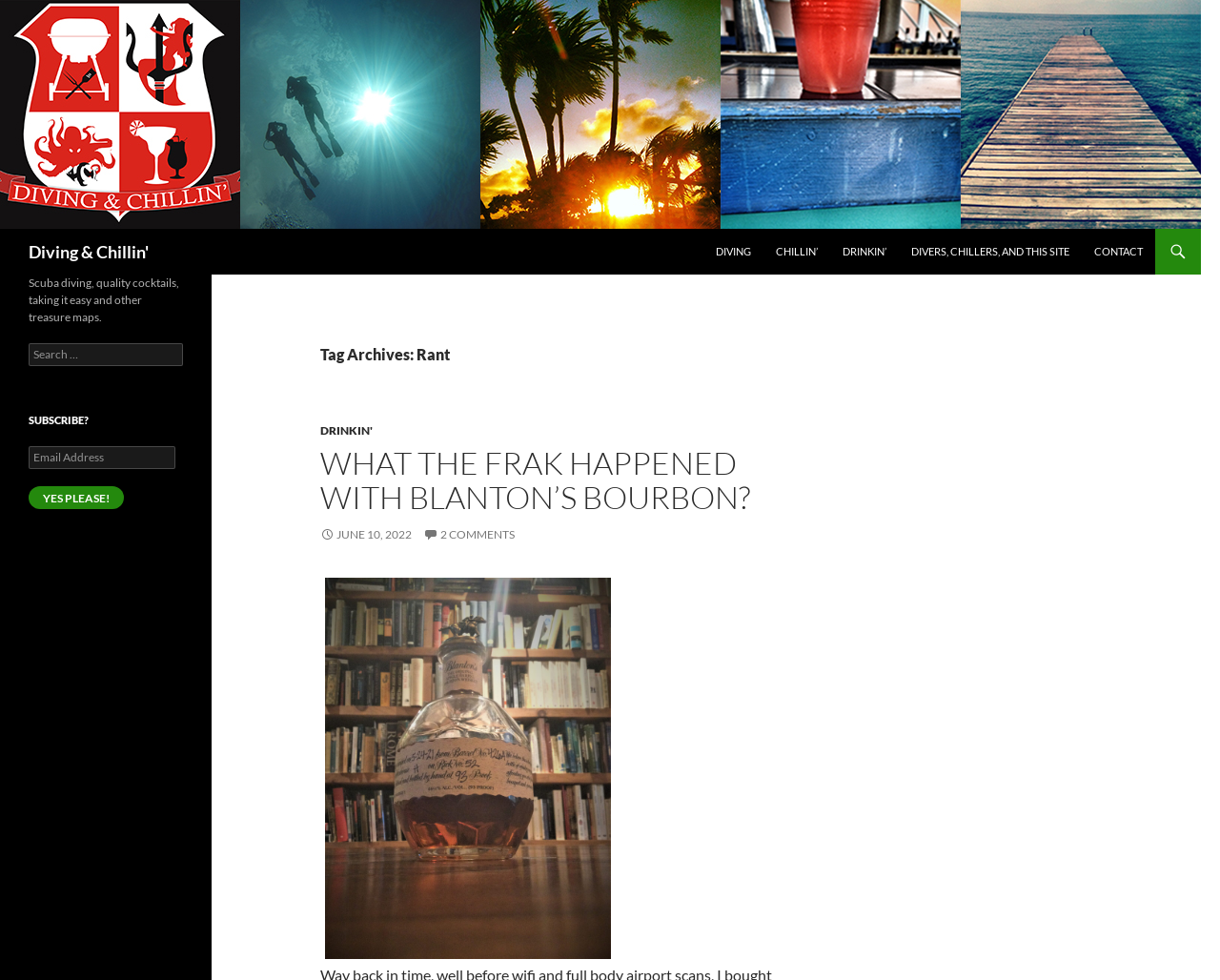What is the title of the first article on the webpage?
By examining the image, provide a one-word or phrase answer.

WHAT THE FRAK HAPPENED WITH BLANTON’S BOURBON?